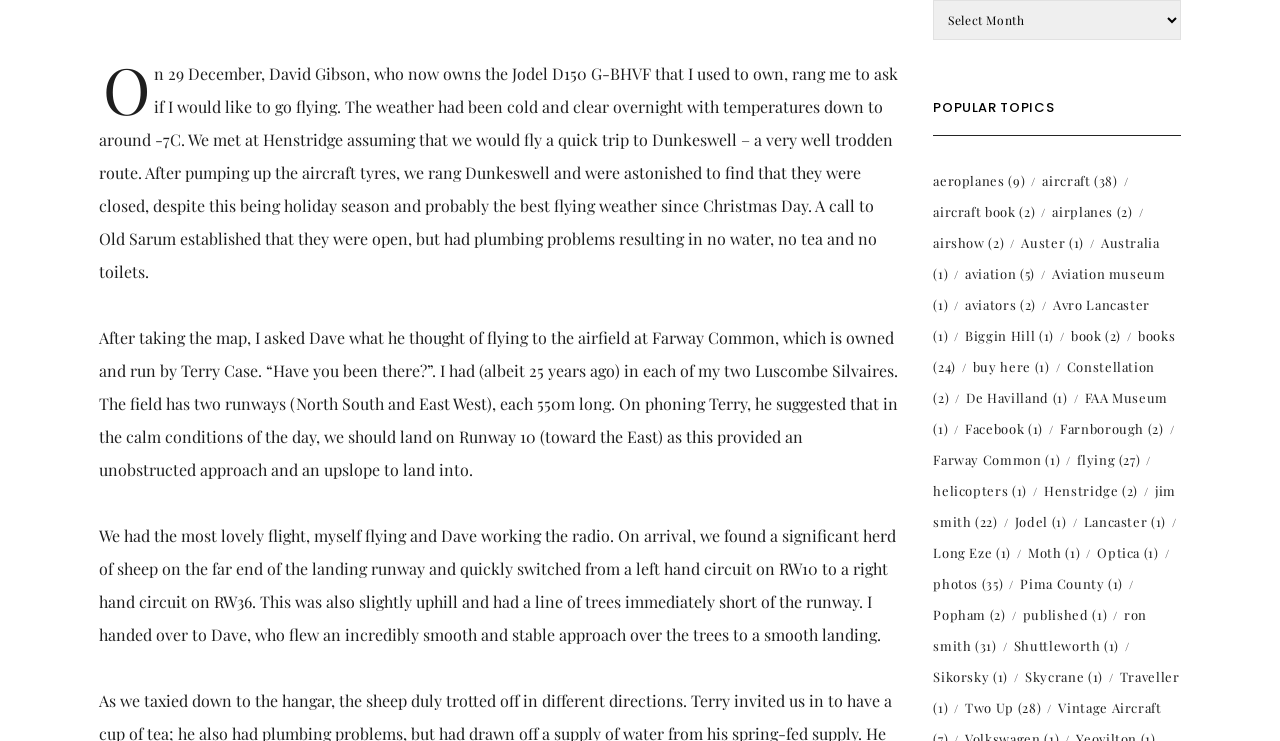Provide your answer to the question using just one word or phrase: How many items are related to 'aircraft' on the webpage?

38